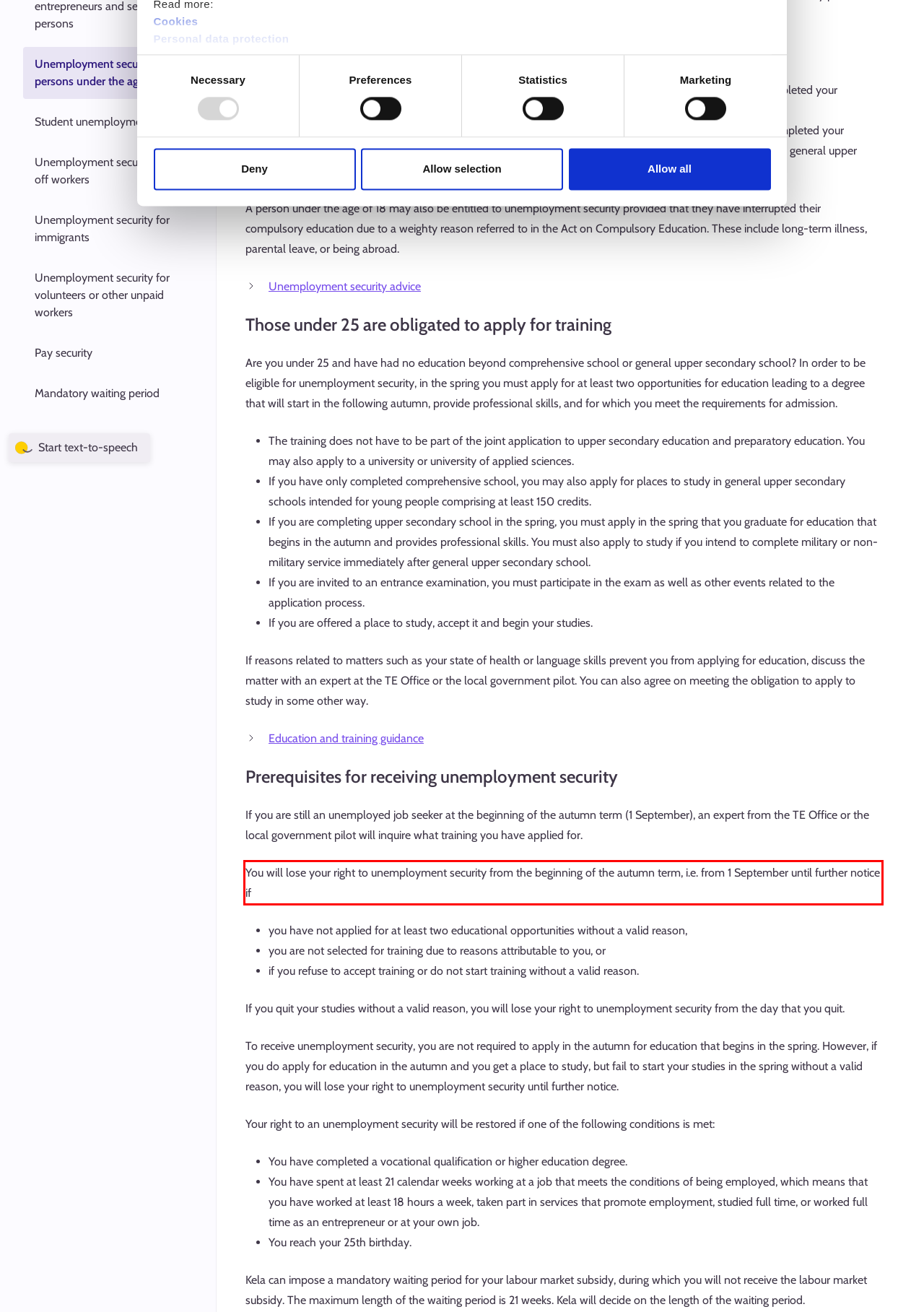Analyze the red bounding box in the provided webpage screenshot and generate the text content contained within.

You will lose your right to unemployment security from the beginning of the autumn term, i.e. from 1 September until further notice if